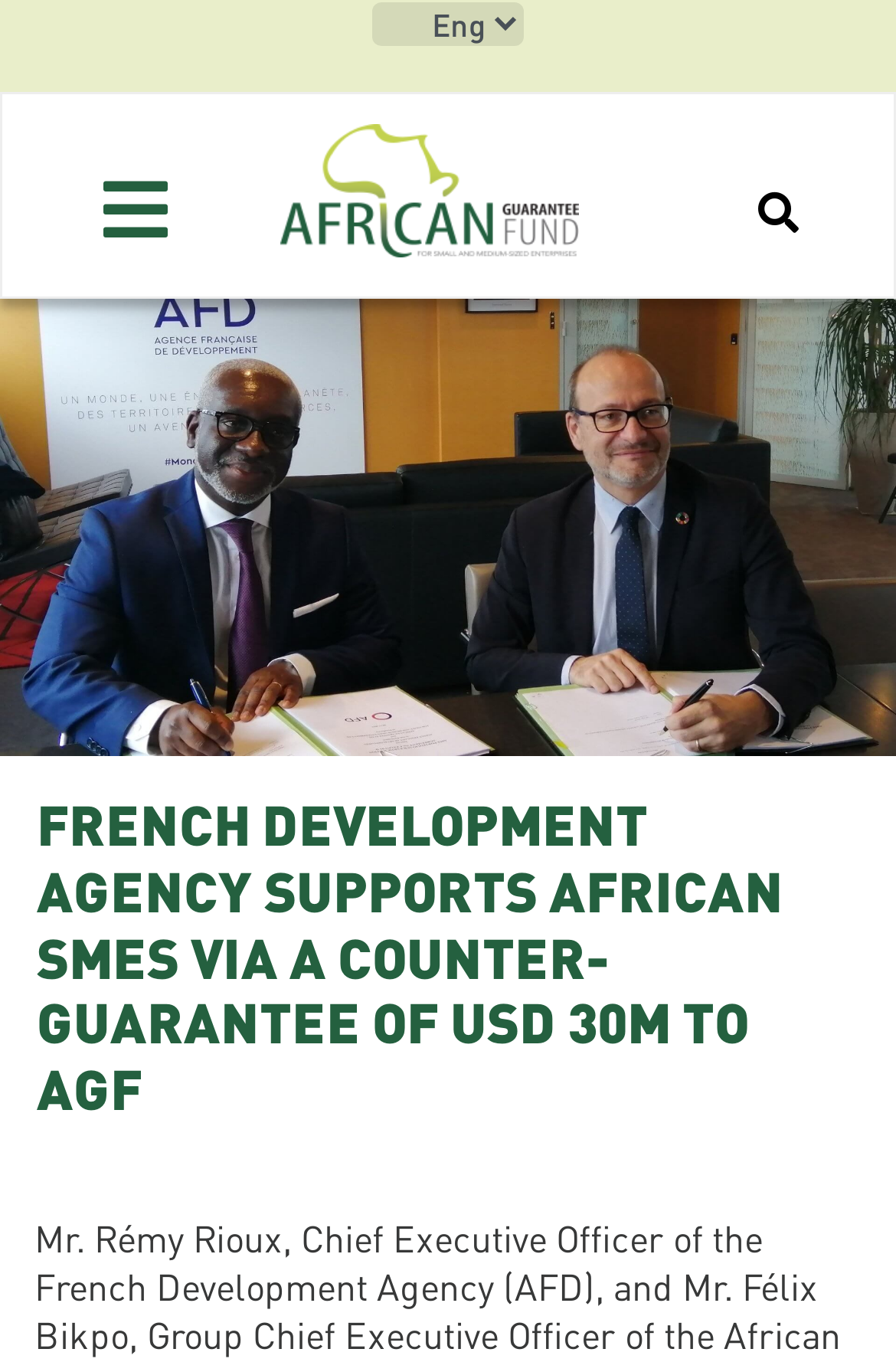Describe the webpage in detail, including text, images, and layout.

The webpage appears to be an article or news page, with a focus on a specific topic. At the top, there is a combobox, which is not expanded, and a link titled "For Small and Medium Sized Enterprises" with an accompanying image. To the right of these elements is a button labeled "Toggle navigation". Further to the right, there is another link with a font icon.

The main content of the page is an article, which takes up most of the screen. The article has a heading that reads "FRENCH DEVELOPMENT AGENCY SUPPORTS AFRICAN SMES VIA A COUNTER-GUARANTEE OF USD 30M TO AGF", which suggests that the article is about a partnership between the French Development Agency and the African Guarantee Fund to support small and medium-sized enterprises in Africa.